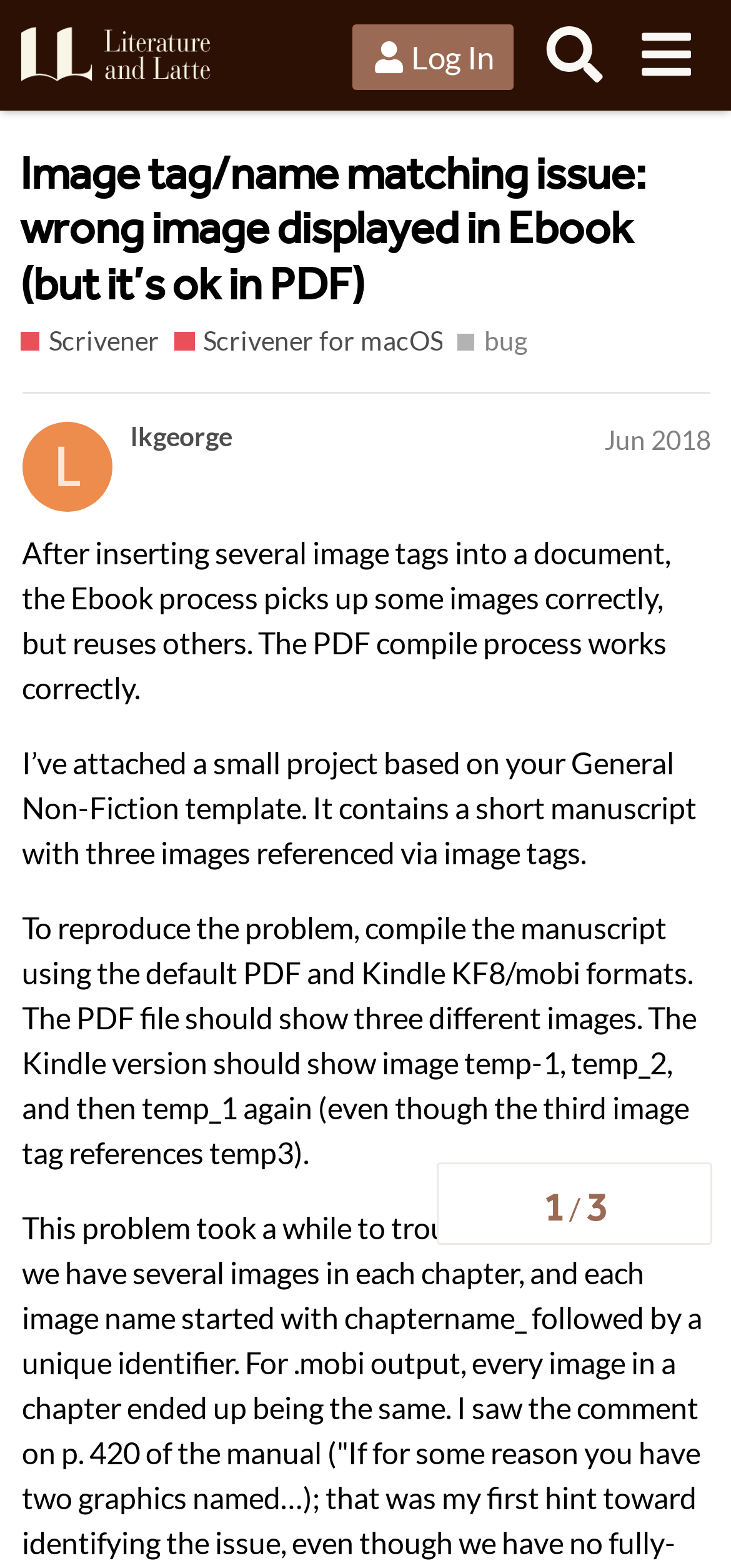Given the element description "Scrivener" in the screenshot, predict the bounding box coordinates of that UI element.

[0.027, 0.206, 0.218, 0.231]